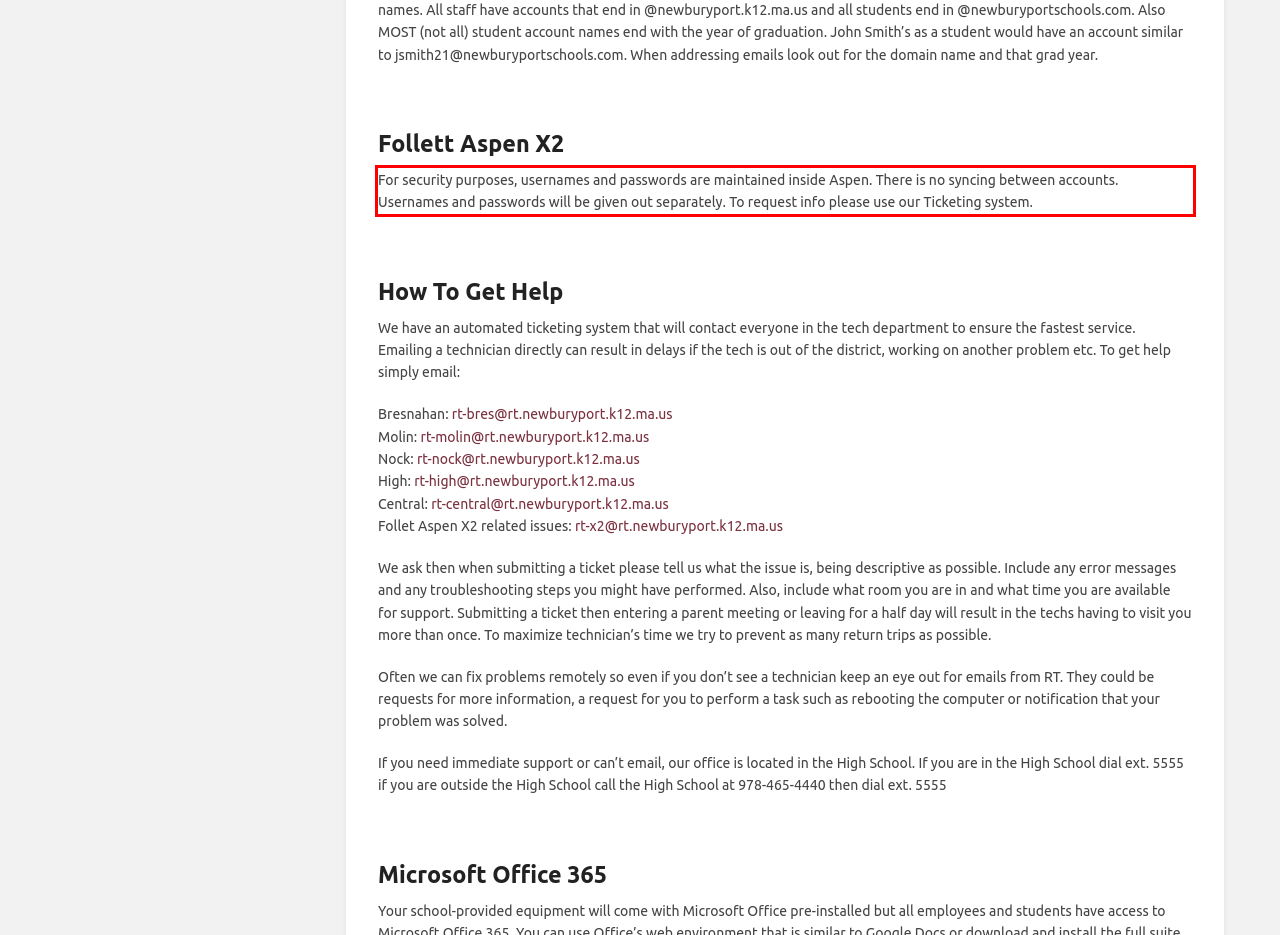Perform OCR on the text inside the red-bordered box in the provided screenshot and output the content.

For security purposes, usernames and passwords are maintained inside Aspen. There is no syncing between accounts. Usernames and passwords will be given out separately. To request info please use our Ticketing system.